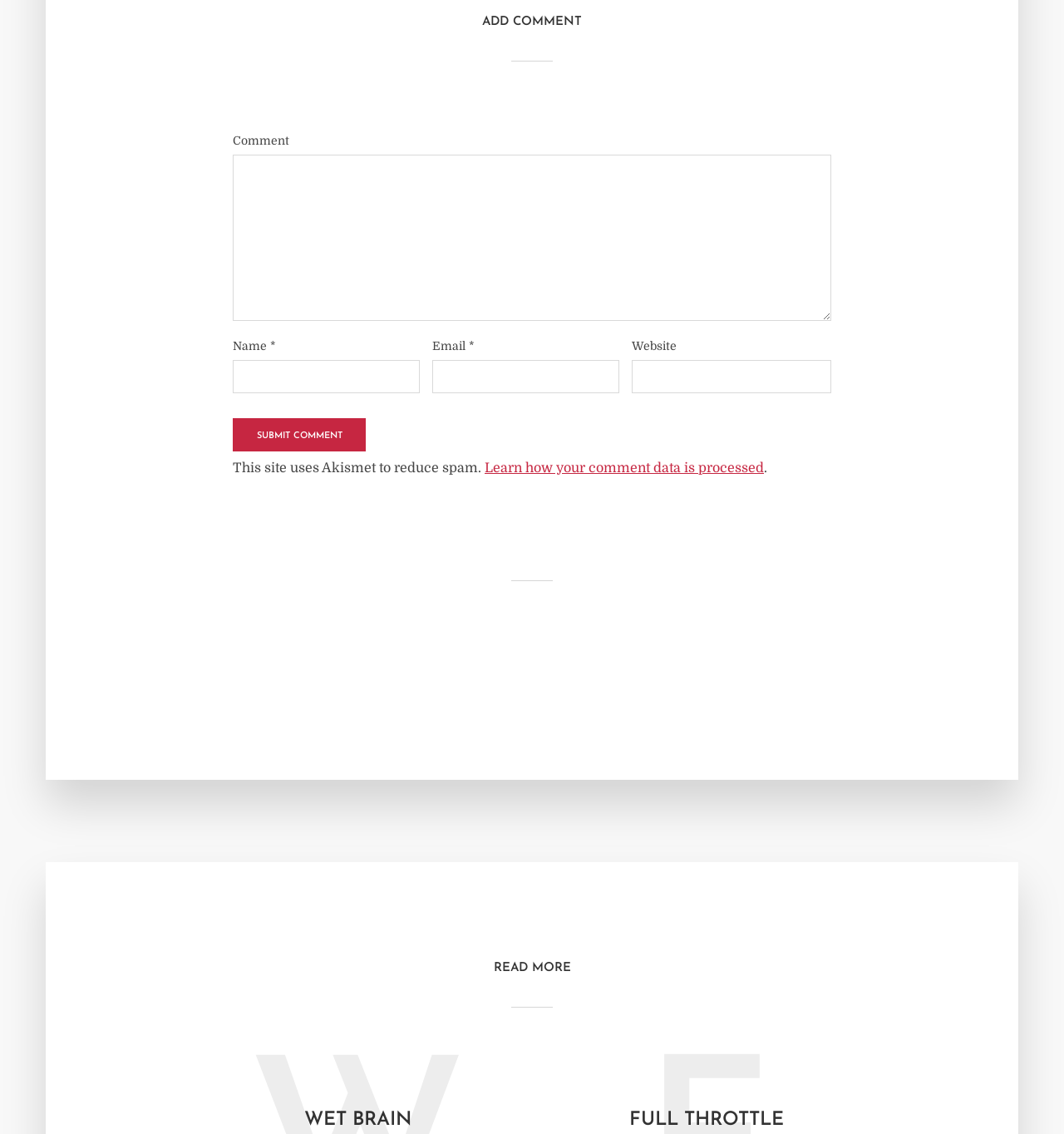What is the purpose of the textboxes?
Offer a detailed and full explanation in response to the question.

The webpage has three textboxes with labels 'Comment', 'Name *', and 'Email *', which suggests that the user needs to input their comment, name, and email address. The asterisk symbol next to 'Name' and 'Email' indicates that these fields are required. This implies that the purpose of these textboxes is to collect user information for commenting.